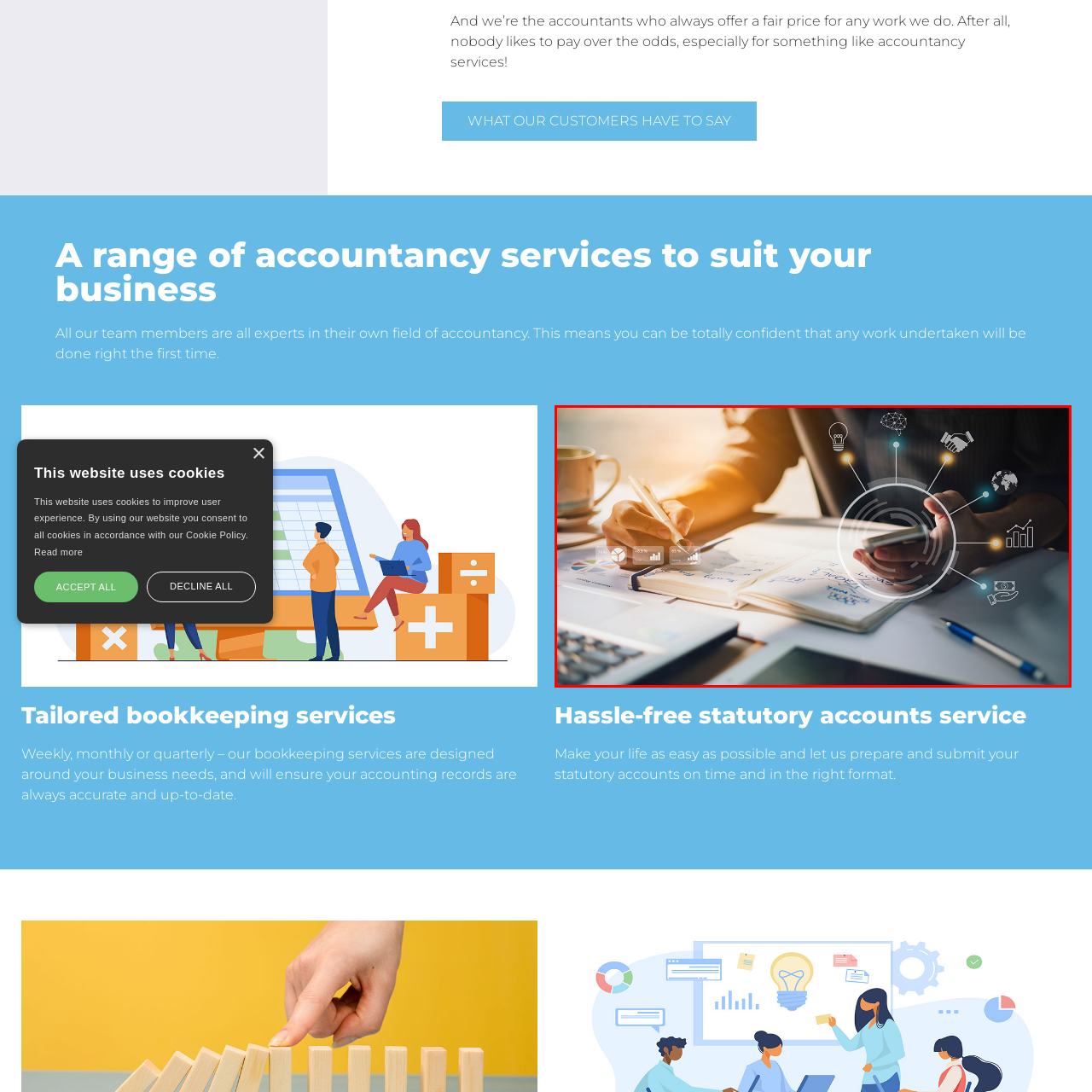Provide a detailed narrative of the image inside the red-bordered section.

The image showcases a close-up of a professional workspace, centered around a person engaging in accounting-related tasks. The individual holds a smartphone in one hand while using a pen to write in a notebook laid across the table. The notebook contains handwritten notes, indicative of planning or organizing tasks, which is essential in the accounting field. Surrounding the smartphone, a series of modern, digital icons symbolize various elements of business and technology, such as data analytics, communication, and finance, reflecting a blend of traditional accountancy with contemporary tech-driven practices. In the background, a laptop and a cup suggest a productive atmosphere, emphasizing the dual focus on operational efficiency and personal engagement with tools that enhance modern bookkeeping and accountancy services.